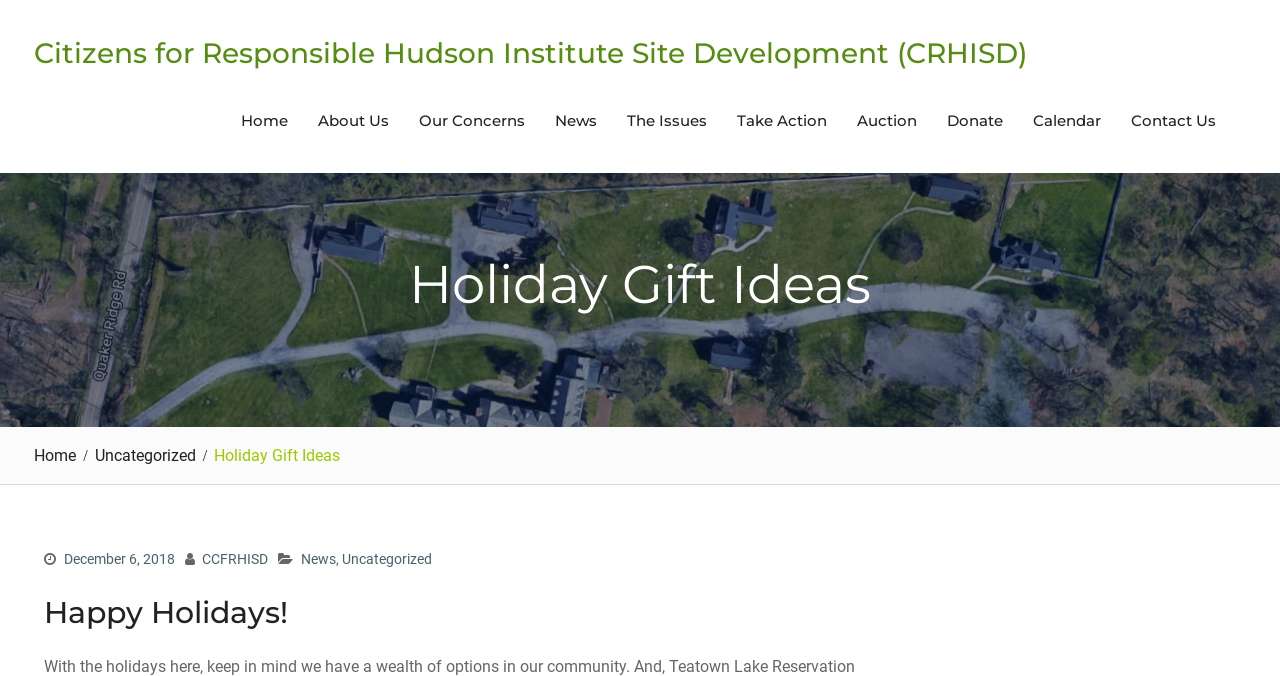Using details from the image, please answer the following question comprehensively:
What is the current page about?

The current page is about 'Holiday Gift Ideas' as indicated by the heading 'Holiday Gift Ideas' which is a prominent element on the webpage, suggesting that it is the main topic of the page.